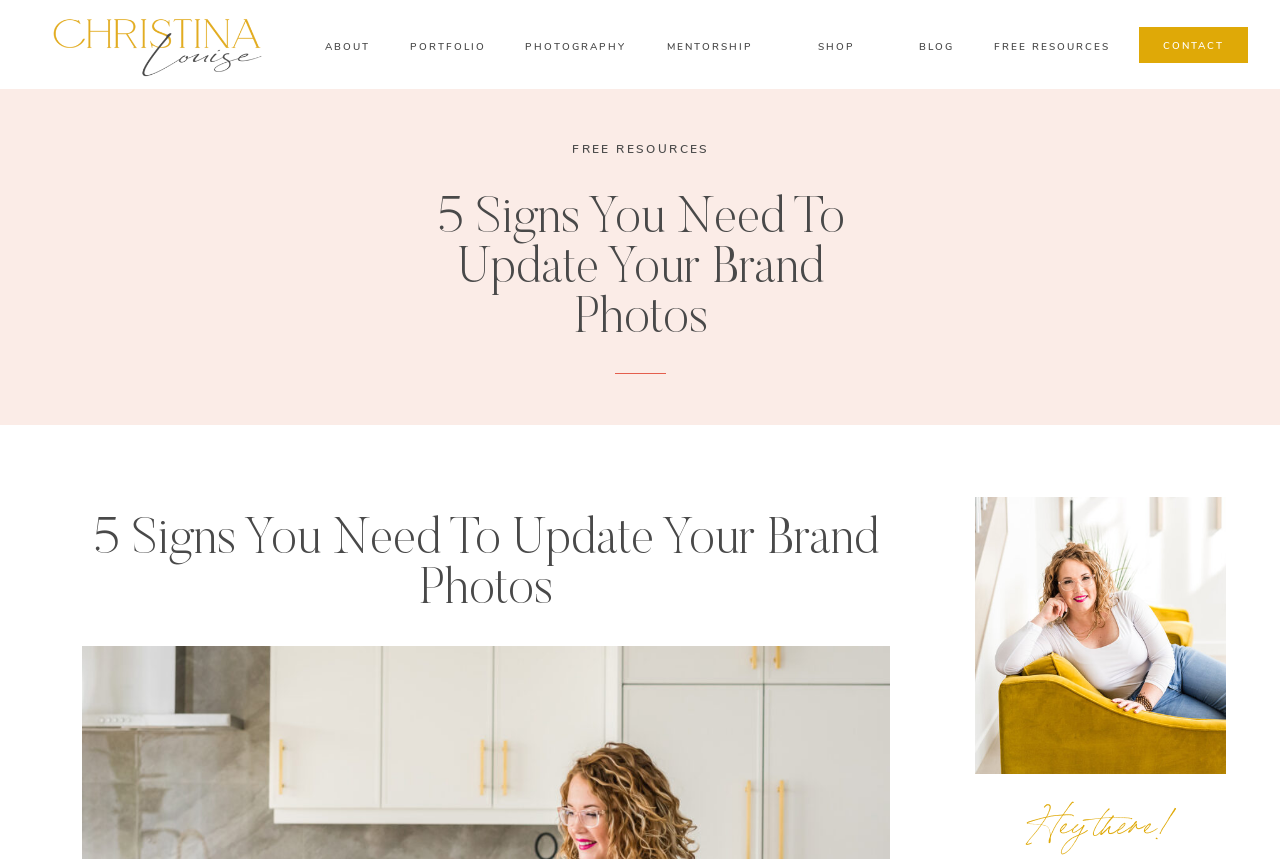Please identify the bounding box coordinates of the element on the webpage that should be clicked to follow this instruction: "go to about page". The bounding box coordinates should be given as four float numbers between 0 and 1, formatted as [left, top, right, bottom].

[0.253, 0.045, 0.29, 0.065]